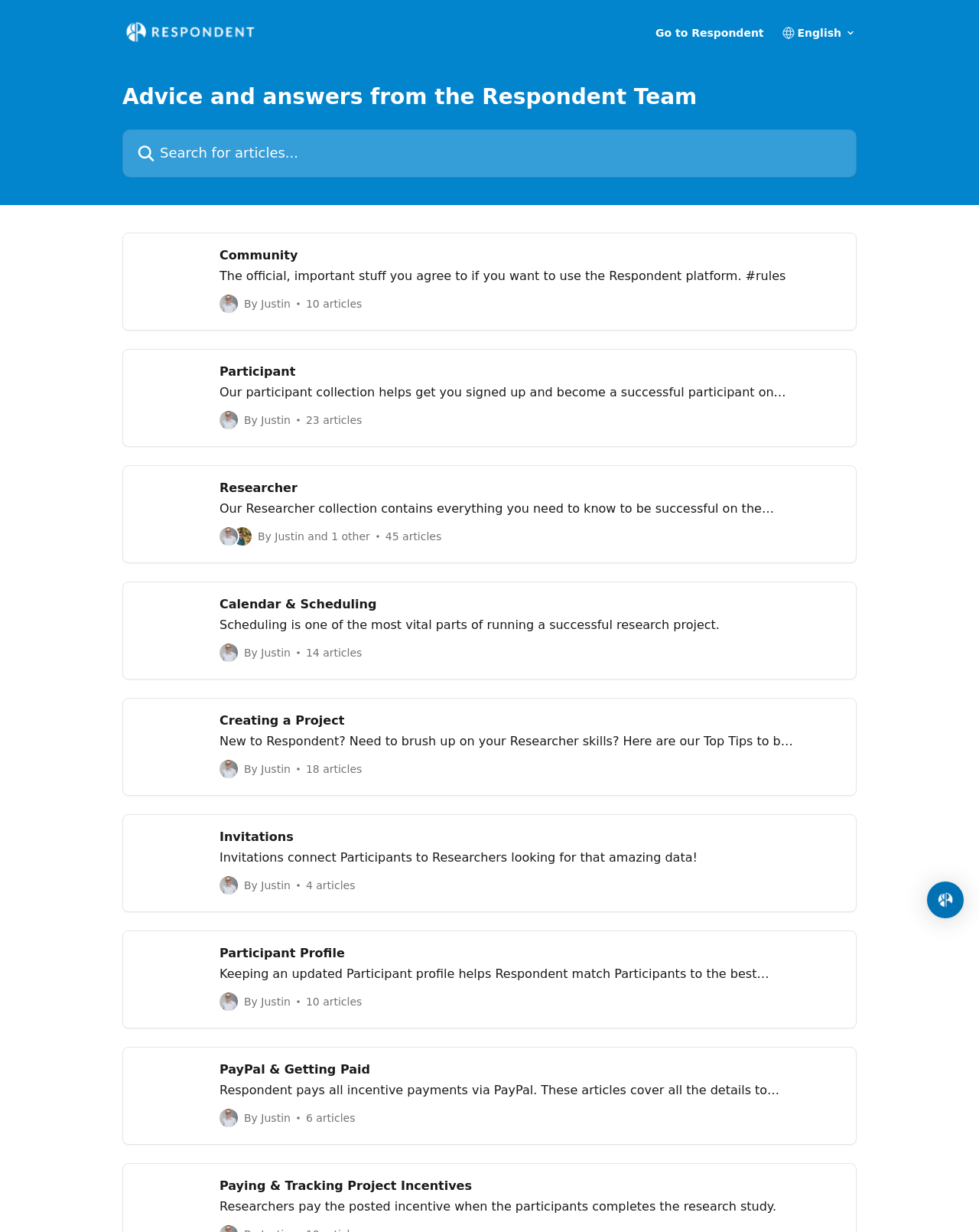With reference to the image, please provide a detailed answer to the following question: What is the purpose of the Intercom Messenger button?

I found a button at the bottom of the page with the text 'Open Intercom Messenger'. Therefore, the purpose of this button is to open the Intercom Messenger.